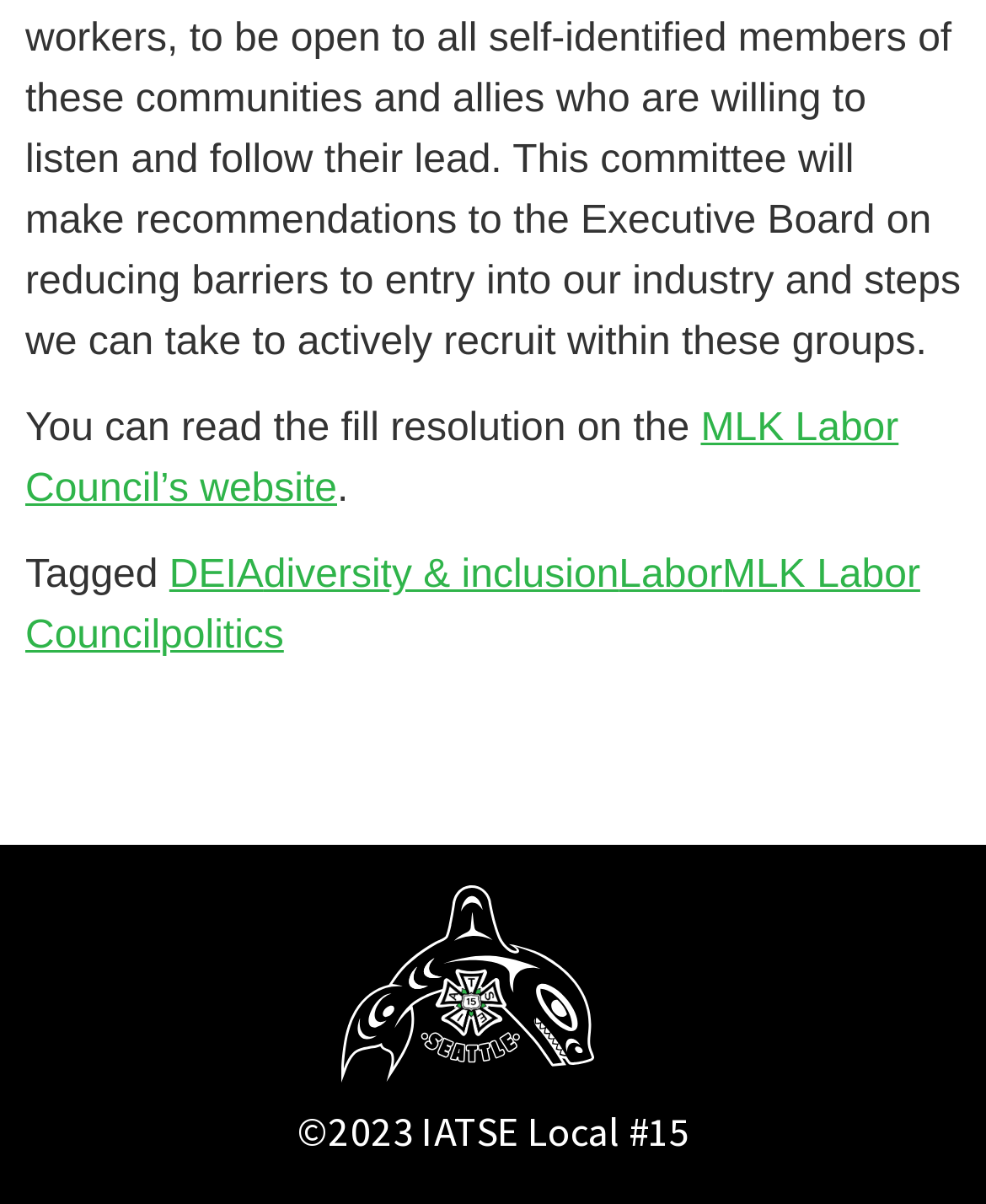Predict the bounding box for the UI component with the following description: "MLK Labor Council’s website".

[0.026, 0.339, 0.911, 0.425]